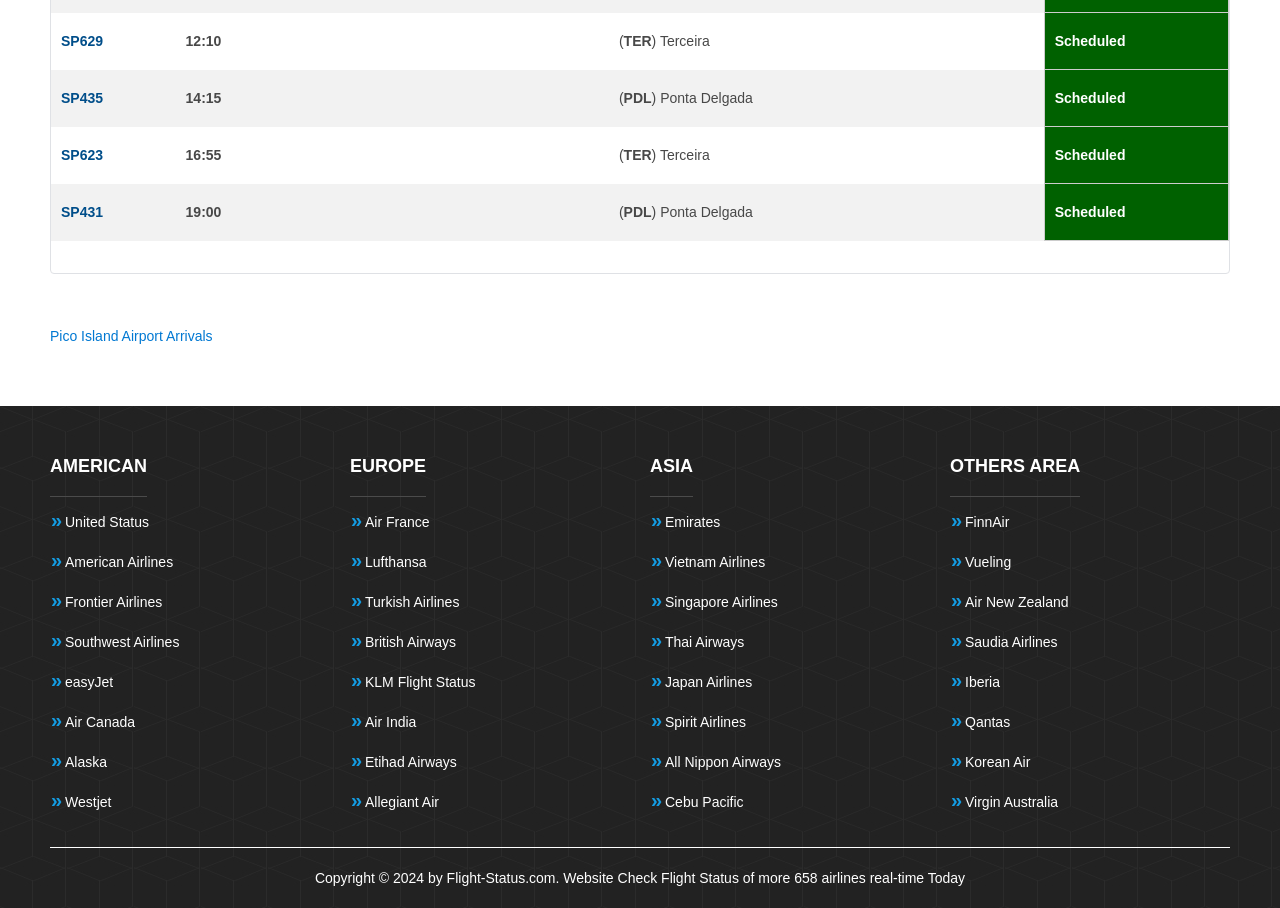Locate the bounding box of the UI element described in the following text: "Allegiant Air".

[0.285, 0.861, 0.343, 0.905]